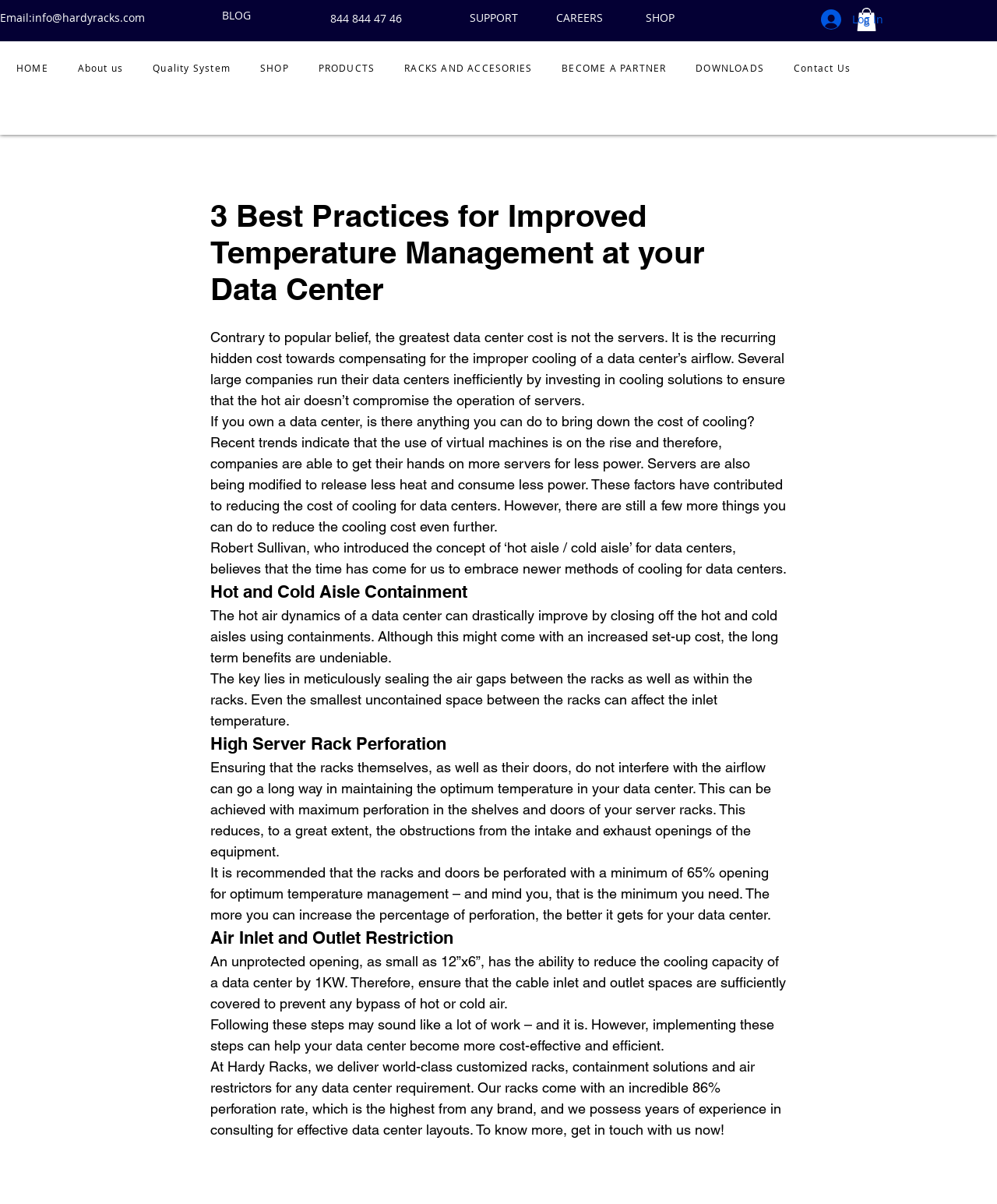Please specify the coordinates of the bounding box for the element that should be clicked to carry out this instruction: "Click the 'Contact Us' link". The coordinates must be four float numbers between 0 and 1, formatted as [left, top, right, bottom].

[0.859, 0.045, 0.939, 0.069]